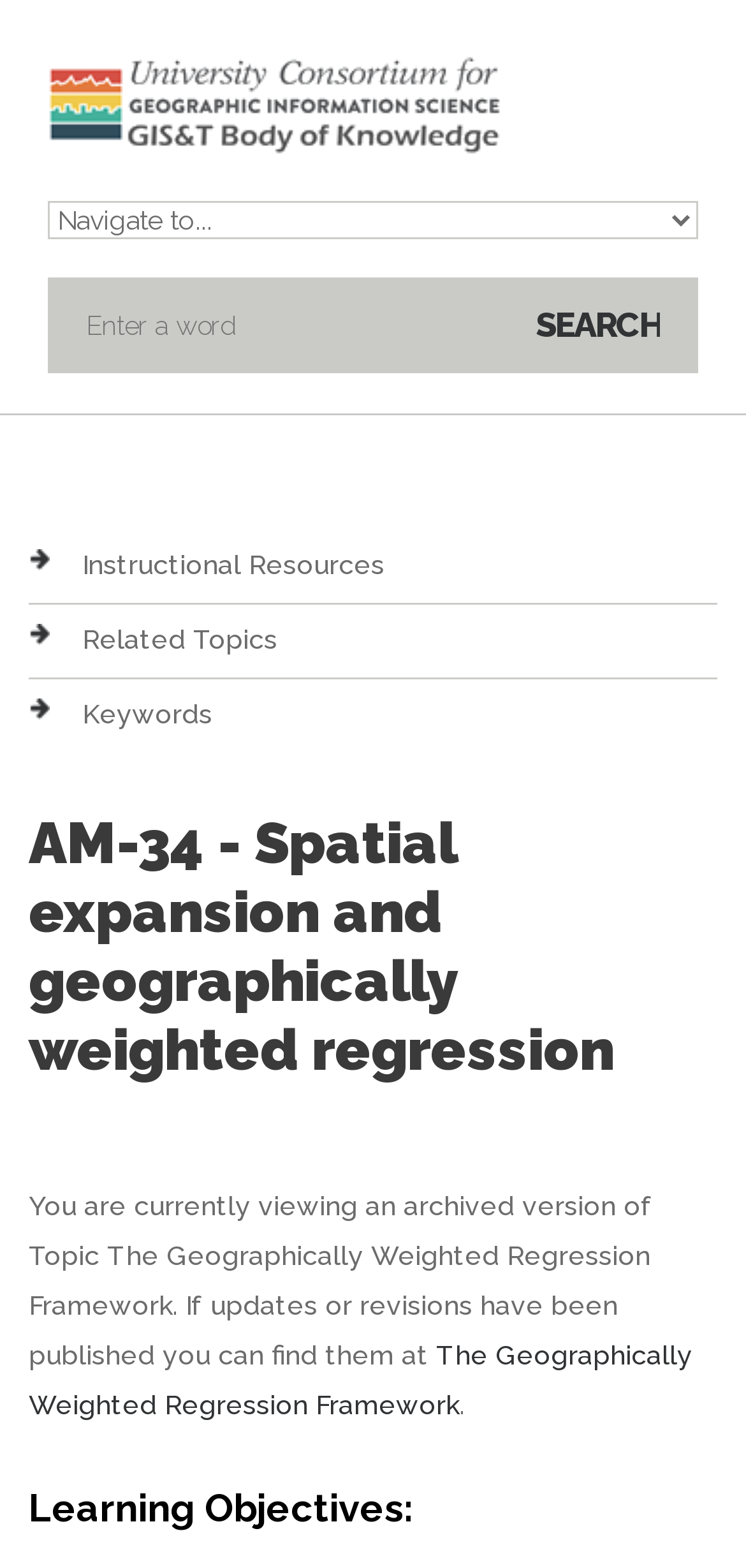Show me the bounding box coordinates of the clickable region to achieve the task as per the instruction: "view instructional resources".

[0.11, 0.35, 0.515, 0.37]